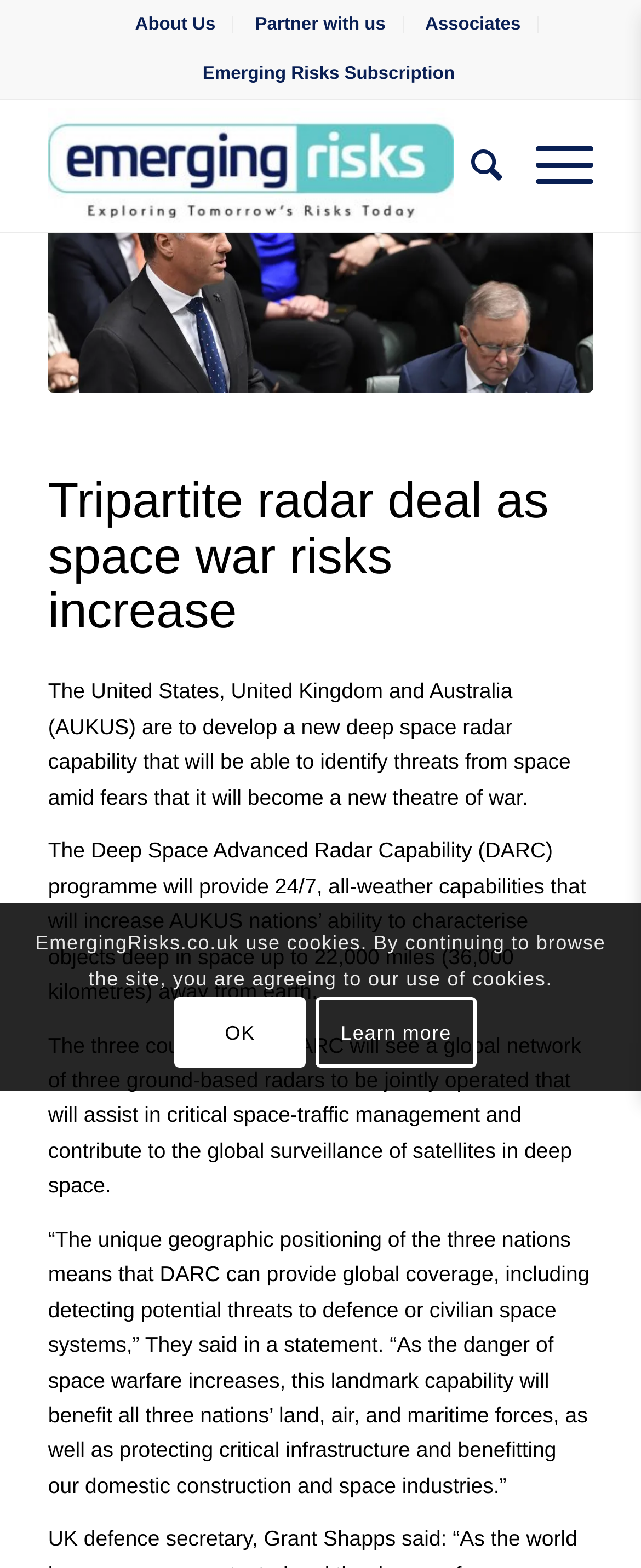Point out the bounding box coordinates of the section to click in order to follow this instruction: "Learn more about Emerging Risks Subscription".

[0.316, 0.034, 0.709, 0.061]